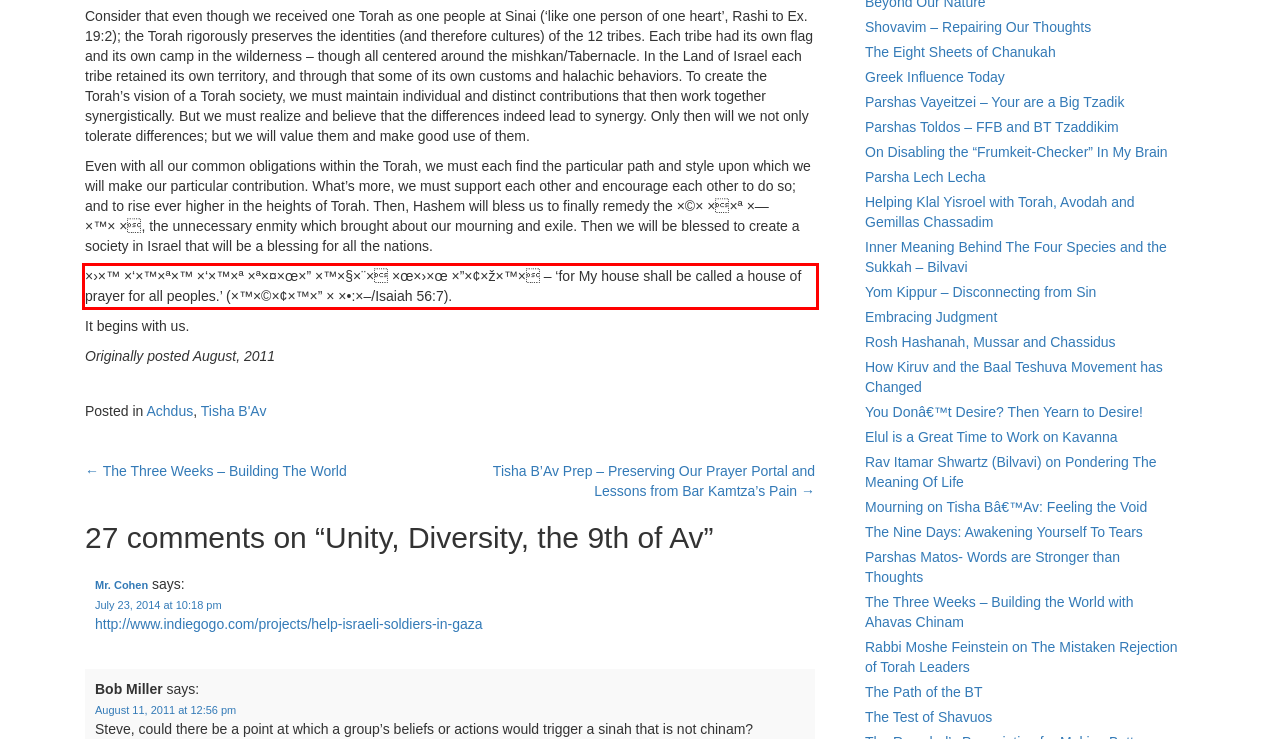Locate the red bounding box in the provided webpage screenshot and use OCR to determine the text content inside it.

×›×™ ×‘×™×ª×™ ×‘×™×ª ×ª×¤×œ×” ×™×§×¨× ×œ×›×œ ×”×¢×ž×™× – ‘for My house shall be called a house of prayer for all peoples.’ (×™×©×¢×™×” × ×•:×–/Isaiah 56:7).